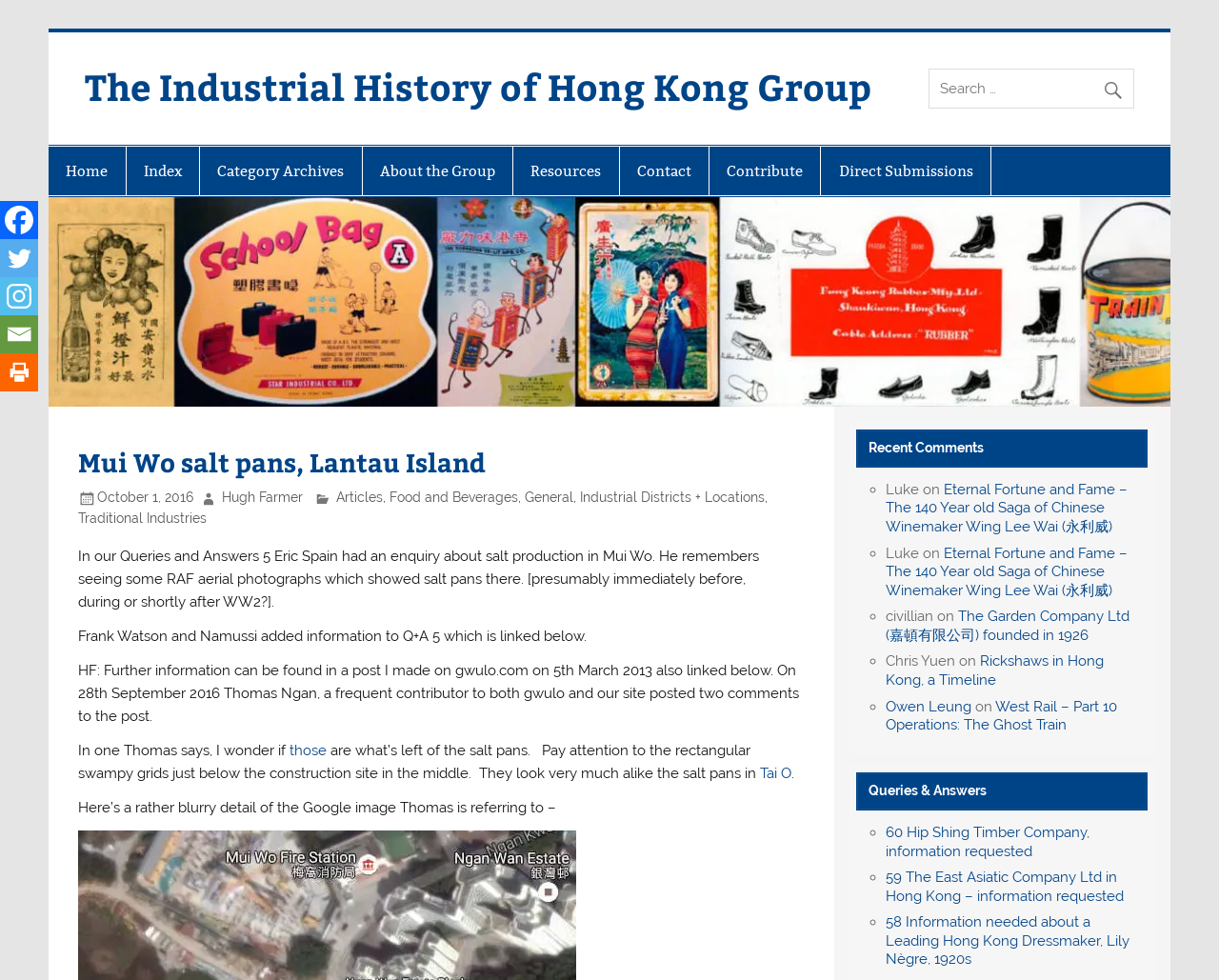Pinpoint the bounding box coordinates of the area that must be clicked to complete this instruction: "Go to Home page".

[0.04, 0.149, 0.103, 0.2]